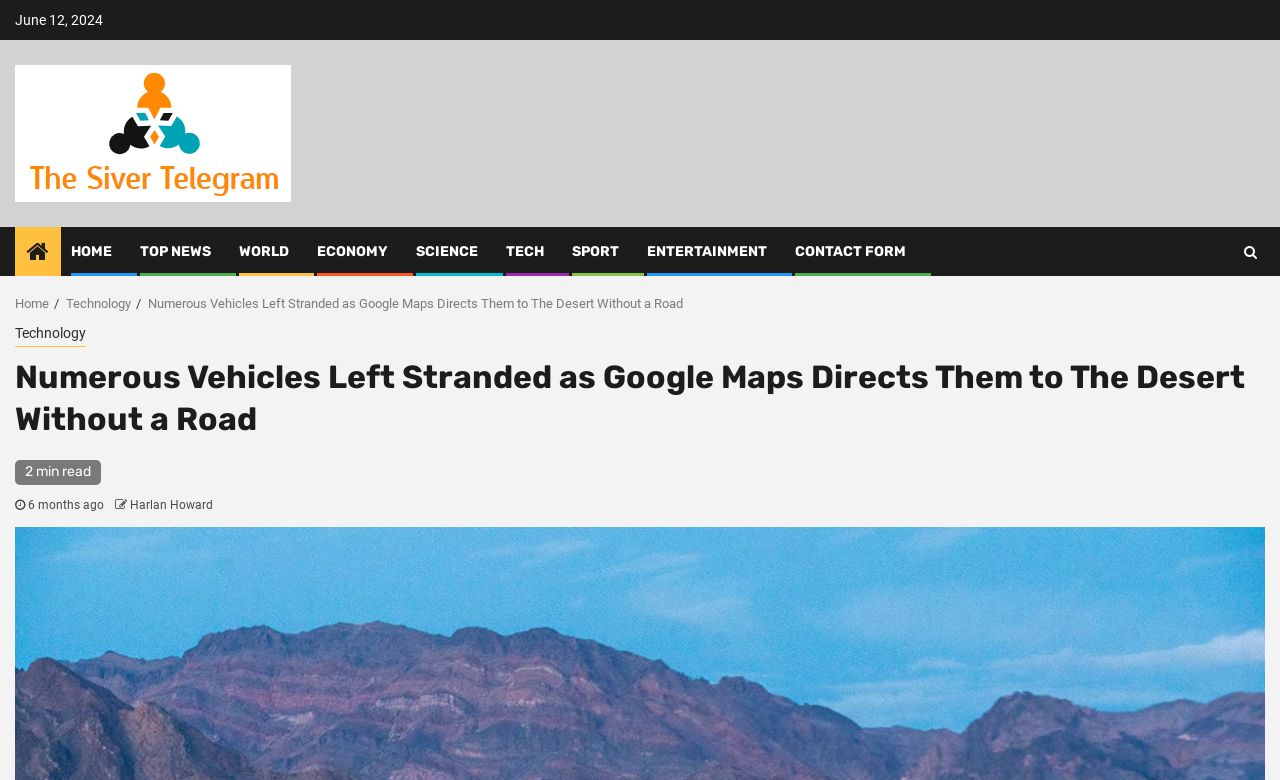How old is the article?
Please provide a single word or phrase in response based on the screenshot.

6 months